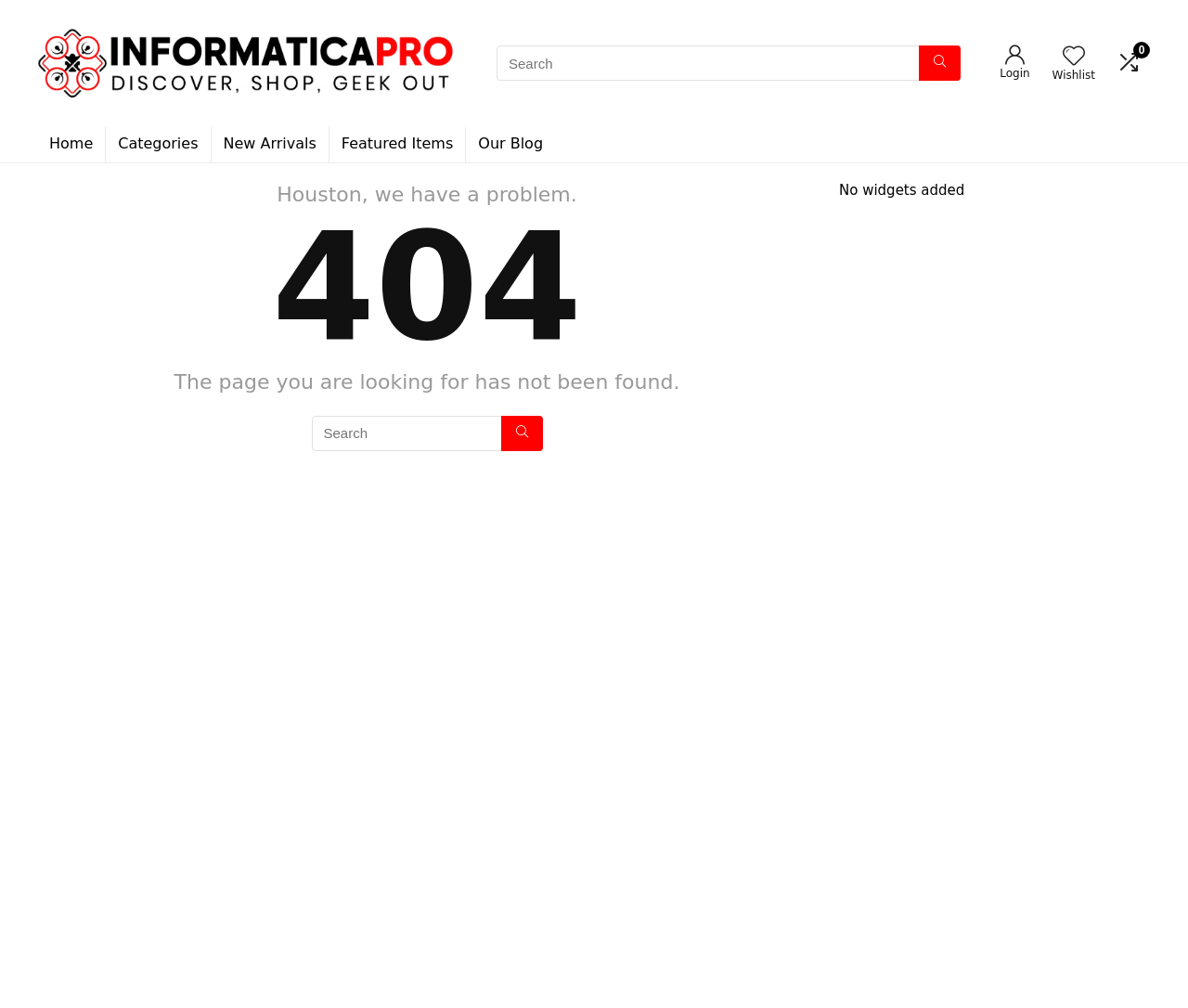Offer a detailed explanation of the webpage layout and contents.

This webpage is a 404 error page from InformaticaPro. At the top left, there is a link to InformaticaPro, accompanied by an image with the same name. Below this, there is a search bar with a textbox and a search button. 

To the right of the search bar, there is a layout table containing a "Login" static text, a "Wishlist" link, and some empty space. 

On the top navigation menu, there are links to "Home", "Categories", "New Arrivals", "Featured Items", and "Our Blog", arranged from left to right. 

The main content of the page is a 404 error message, which starts with a static text "Houston, we have a problem." Below this, there is a large heading "404" that spans almost the entire width of the page. 

Under the heading, there is a static text "The page you are looking for has not been found." Below this, there is another search bar with a textbox and a search button. 

At the bottom right of the page, there is a complementary section with a static text "No widgets added".